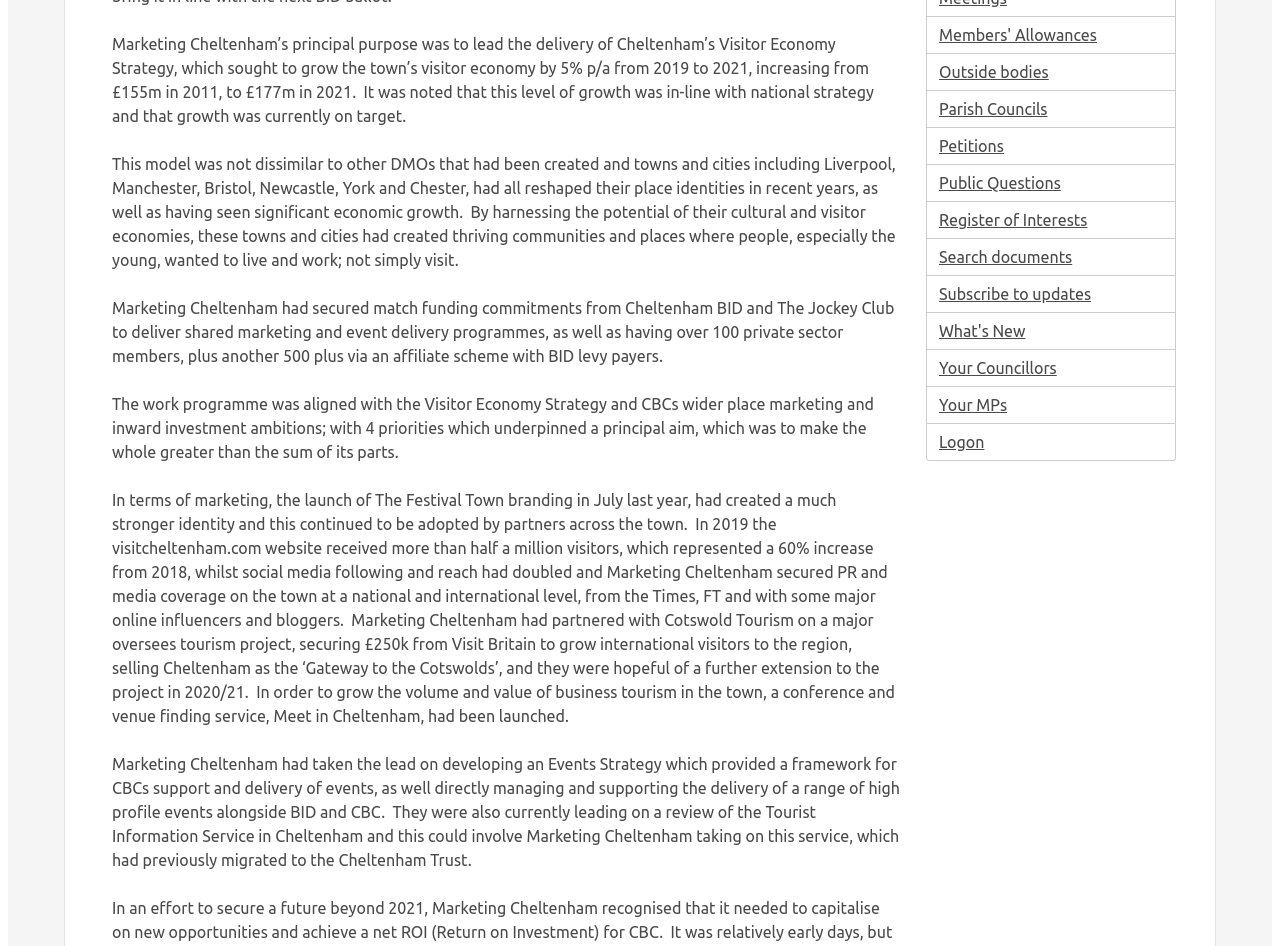Provide the bounding box coordinates, formatted as (top-left x, top-left y, bottom-right x, bottom-right y), with all values being floating point numbers between 0 and 1. Identify the bounding box of the UI element that matches the description: What's New

[0.724, 0.331, 0.918, 0.369]